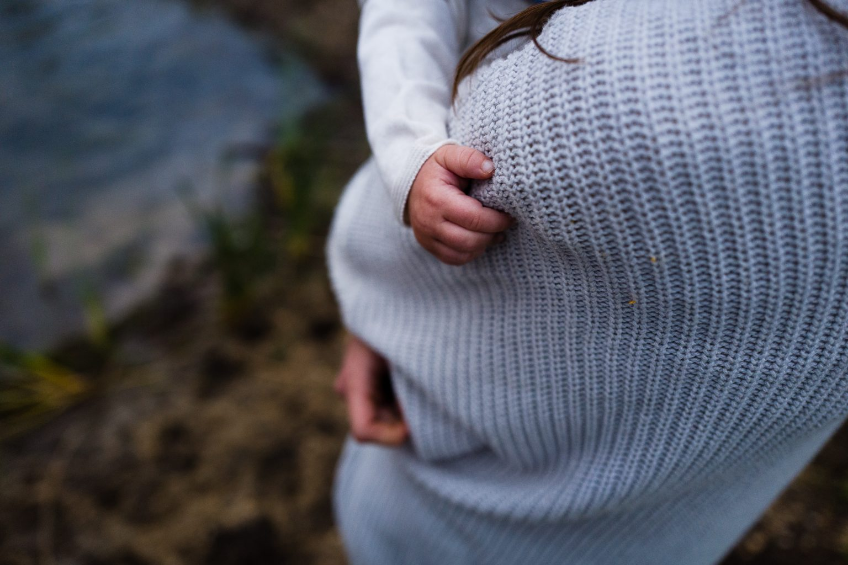Give a detailed explanation of what is happening in the image.

In this poignant image, a mother holding her child close encapsulates the essence of motherhood, especially in moments of solitude. The soft texture of her light blue sweater contrasts with the serene backdrop of a natural setting, where hints of greenery and water can be seen at the edges. The child’s hand clings gently to the mother’s sweater, symbolizing warmth and intimacy, while the mother's arm envelops the child securely. This visual representation aligns with the theme of motherhood isolation, highlighting how becoming a mother can often feel lonely, despite the presence of the child. The image captures a moment of connection amidst the challenges many mothers face in their journey.